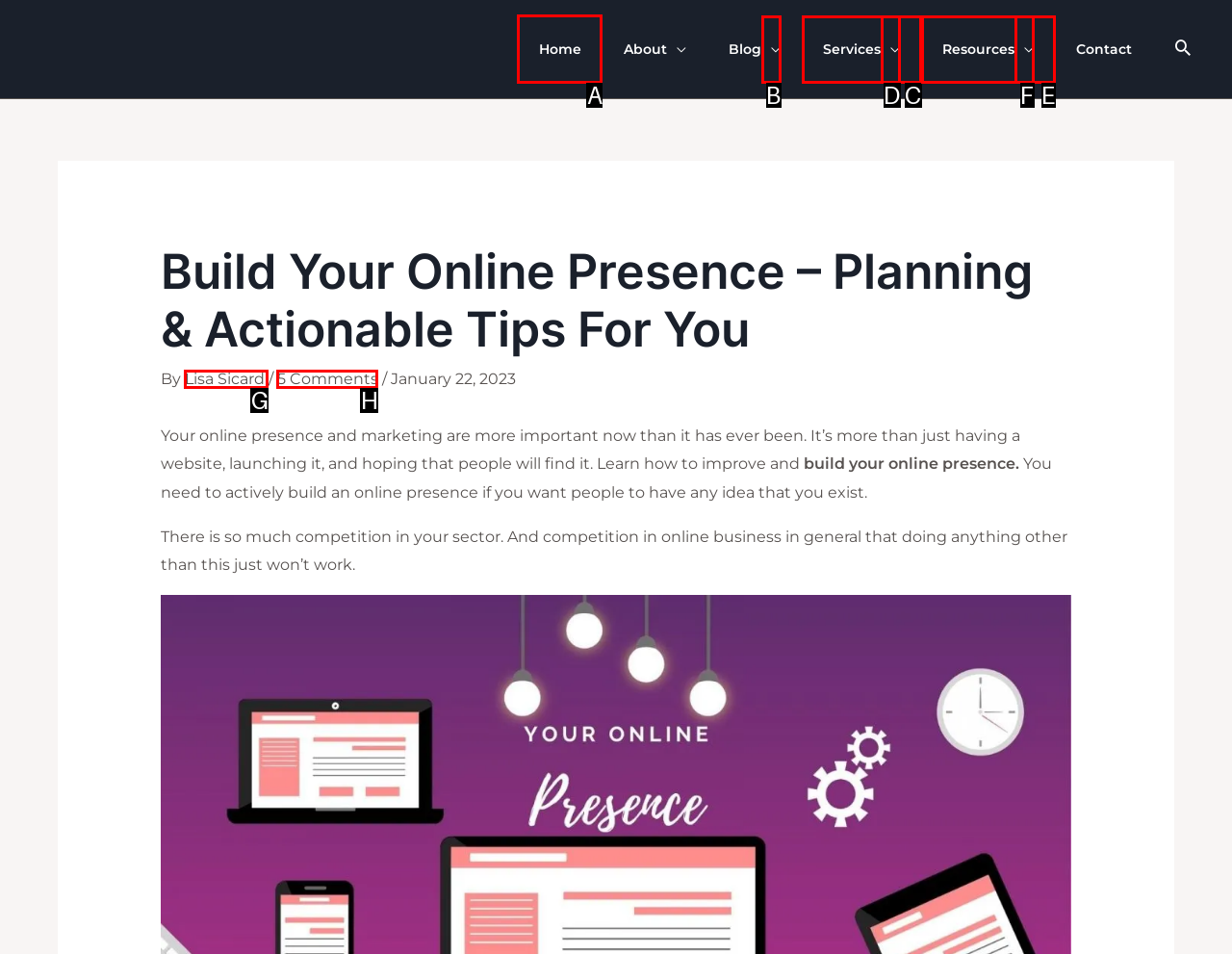Identify the correct HTML element to click for the task: go to home page. Provide the letter of your choice.

A